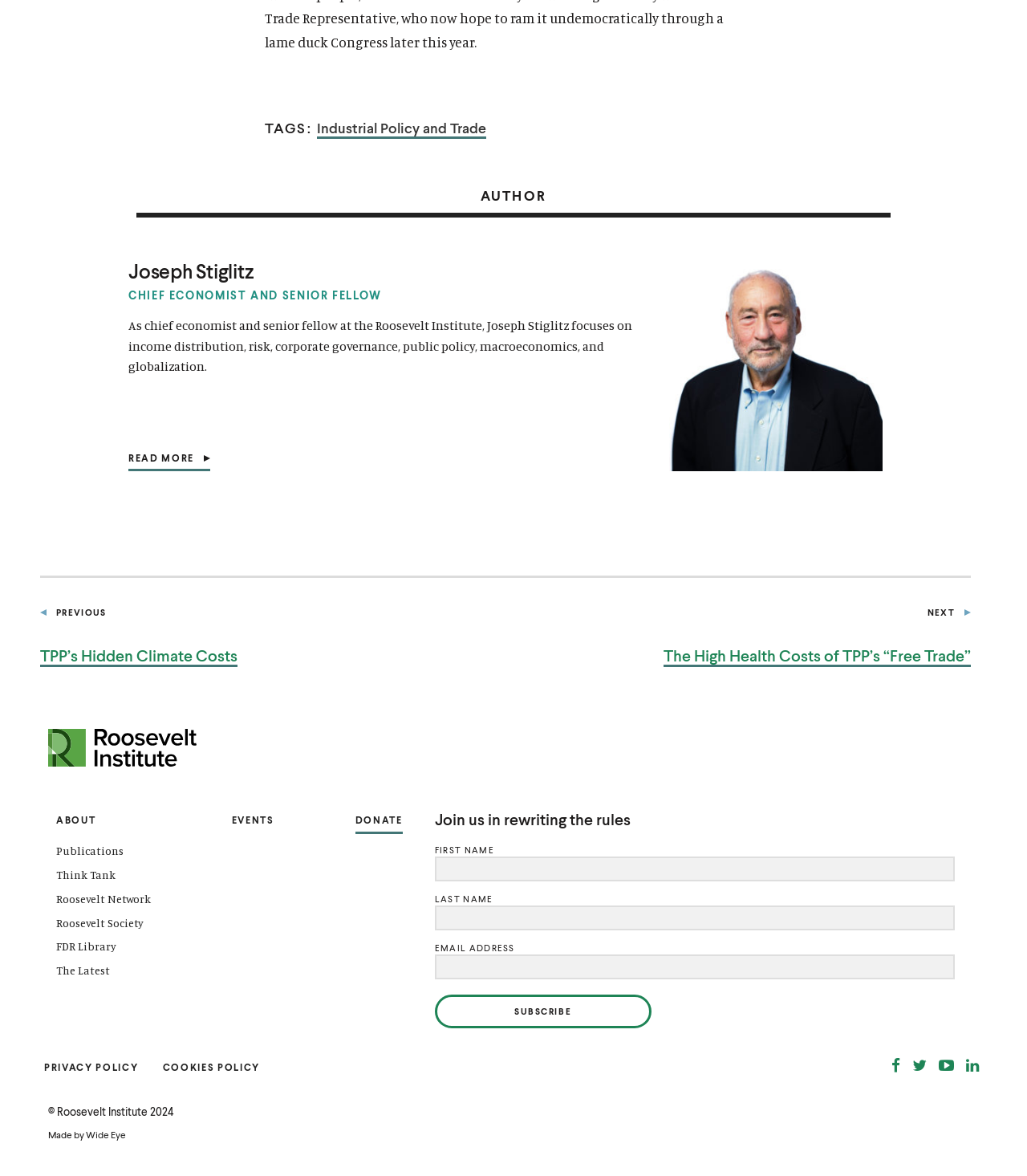Please pinpoint the bounding box coordinates for the region I should click to adhere to this instruction: "Read the article 'TPP’s Hidden Climate Costs'".

[0.039, 0.549, 0.231, 0.565]